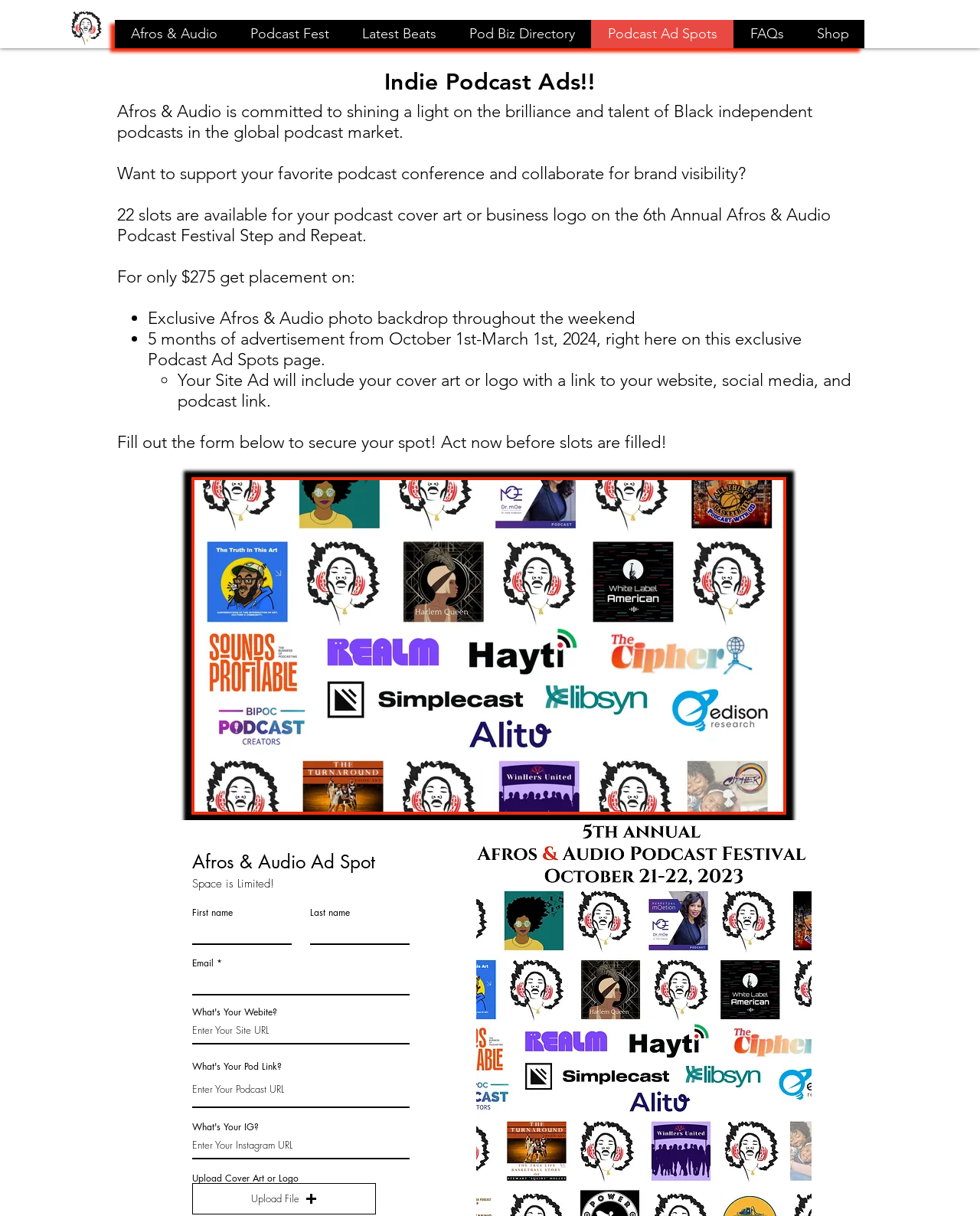Locate the bounding box coordinates of the area where you should click to accomplish the instruction: "Upload a file".

[0.196, 0.973, 0.384, 0.999]